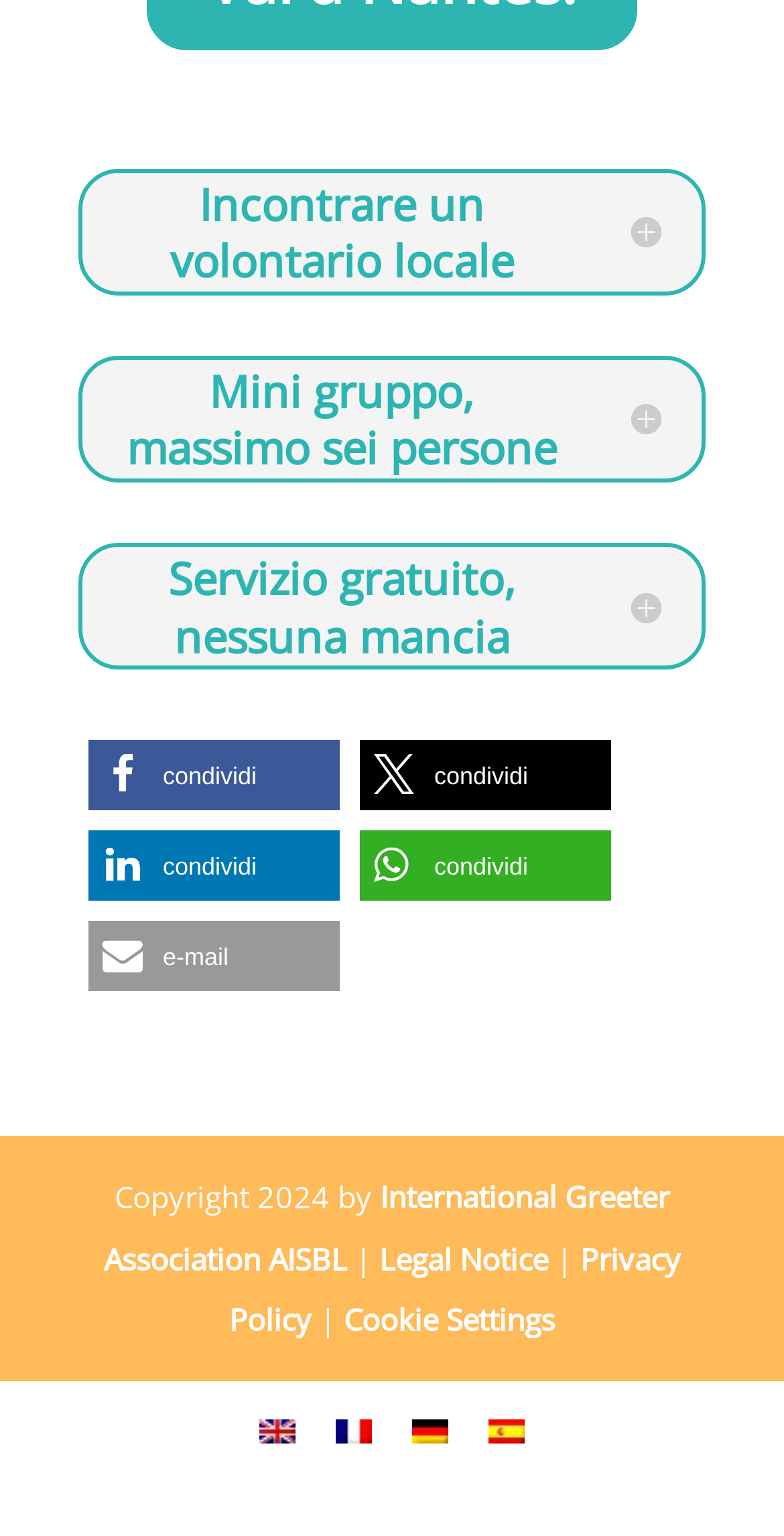Give a concise answer of one word or phrase to the question: 
How many social media sharing buttons are there?

4